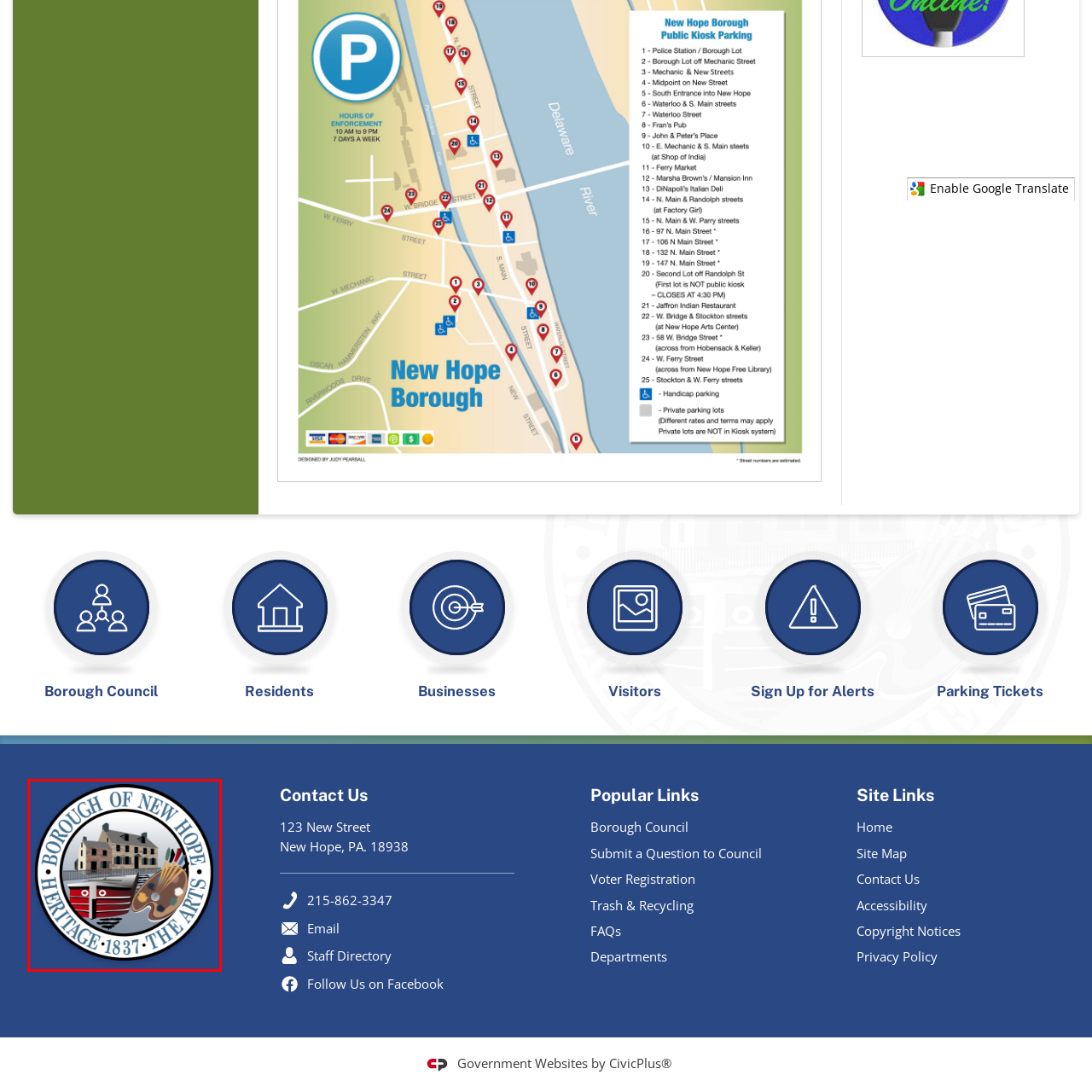What is depicted on the left side of the seal?
Concentrate on the image within the red bounding box and respond to the question with a detailed explanation based on the visual information provided.

According to the caption, the left side of the seal features a representation of a traditional boat, which symbolizes New Hope's connection to the Delaware River.